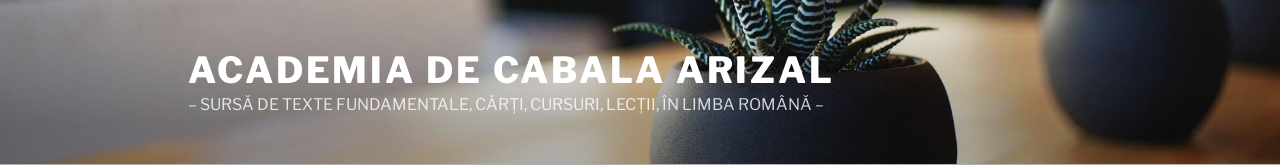Refer to the image and offer a detailed explanation in response to the question: What is the aesthetic of the background?

The background features a natural, soft-focus aesthetic, subtly highlighting a plant within a pot, which adds a touch of organic warmth to the design.